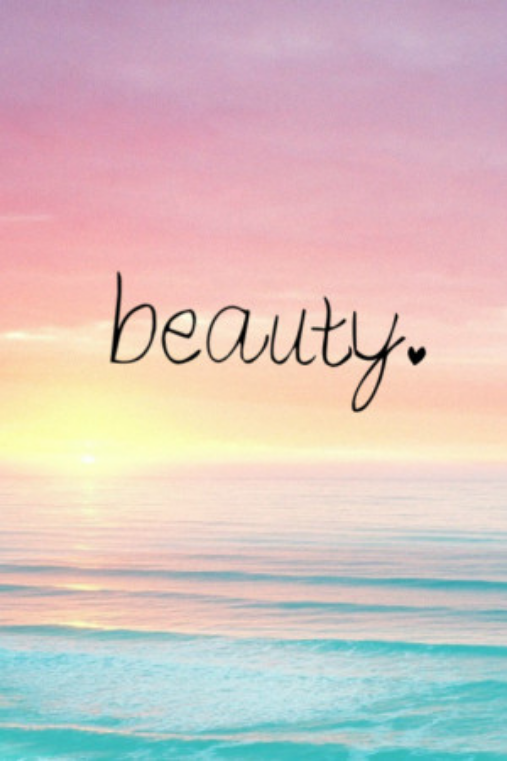What color is the ocean in the image?
Refer to the image and provide a one-word or short phrase answer.

Calm blues